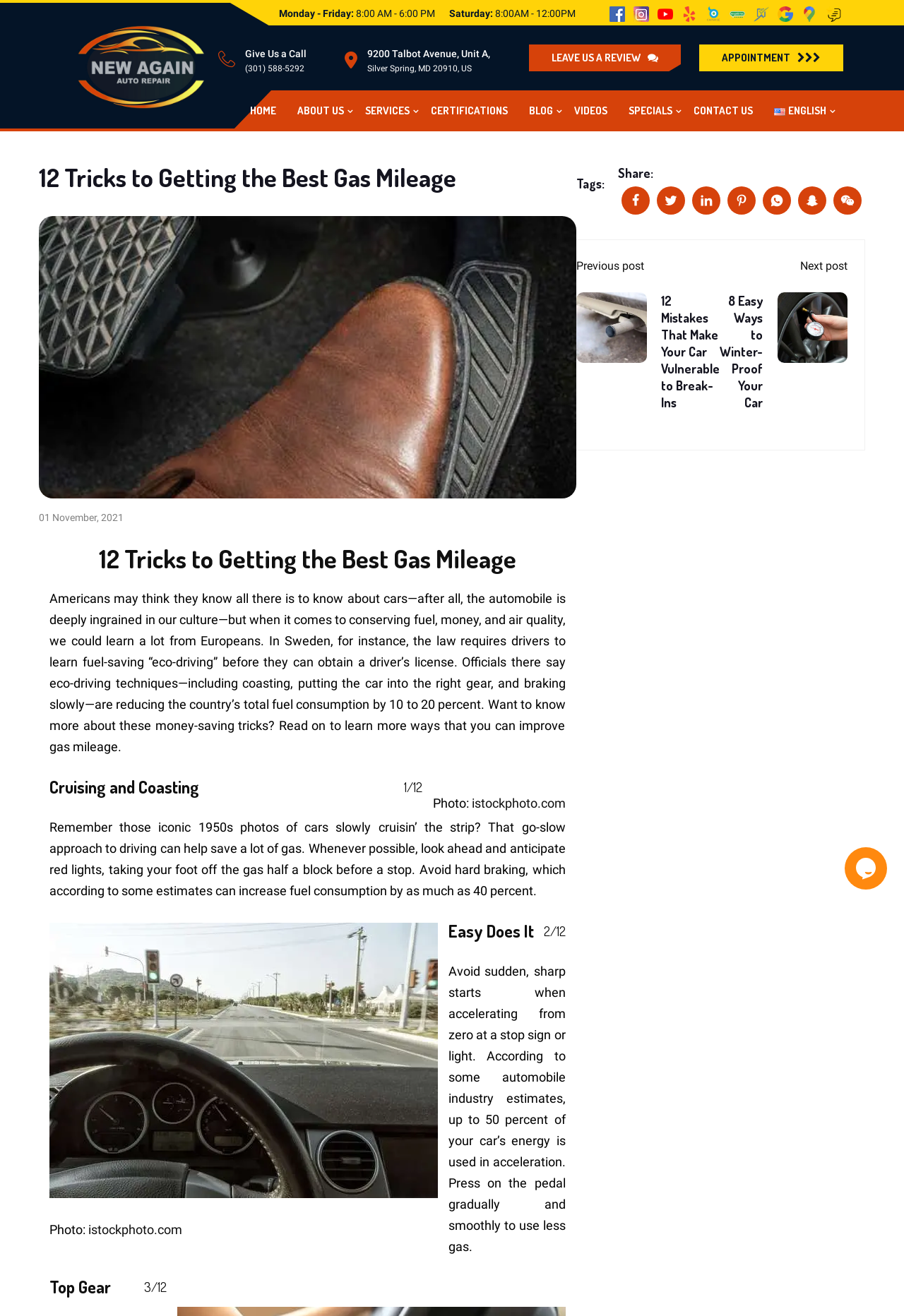Find the bounding box coordinates of the area to click in order to follow the instruction: "Visit 'PRIVACY POLICY'".

None